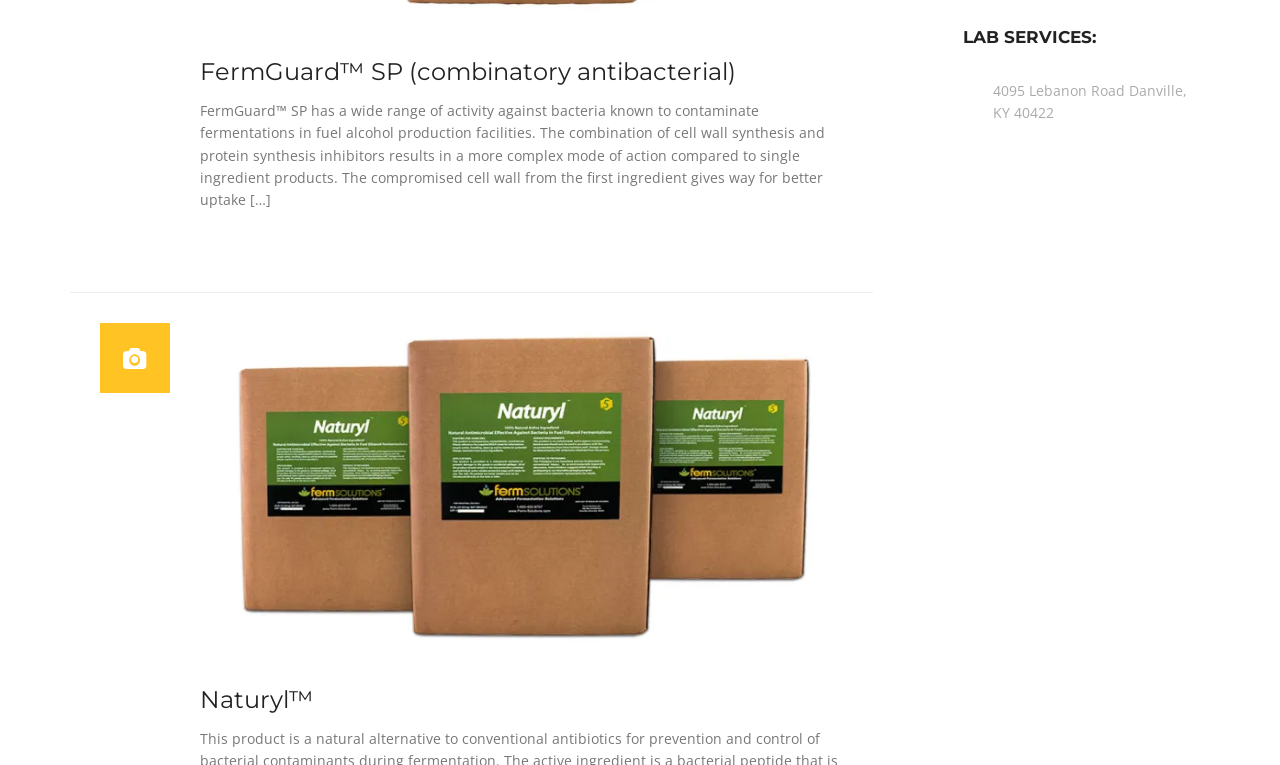Identify the bounding box for the UI element described as: "FermGuard™ SP (combinatory antibacterial)". Ensure the coordinates are four float numbers between 0 and 1, formatted as [left, top, right, bottom].

[0.156, 0.074, 0.575, 0.112]